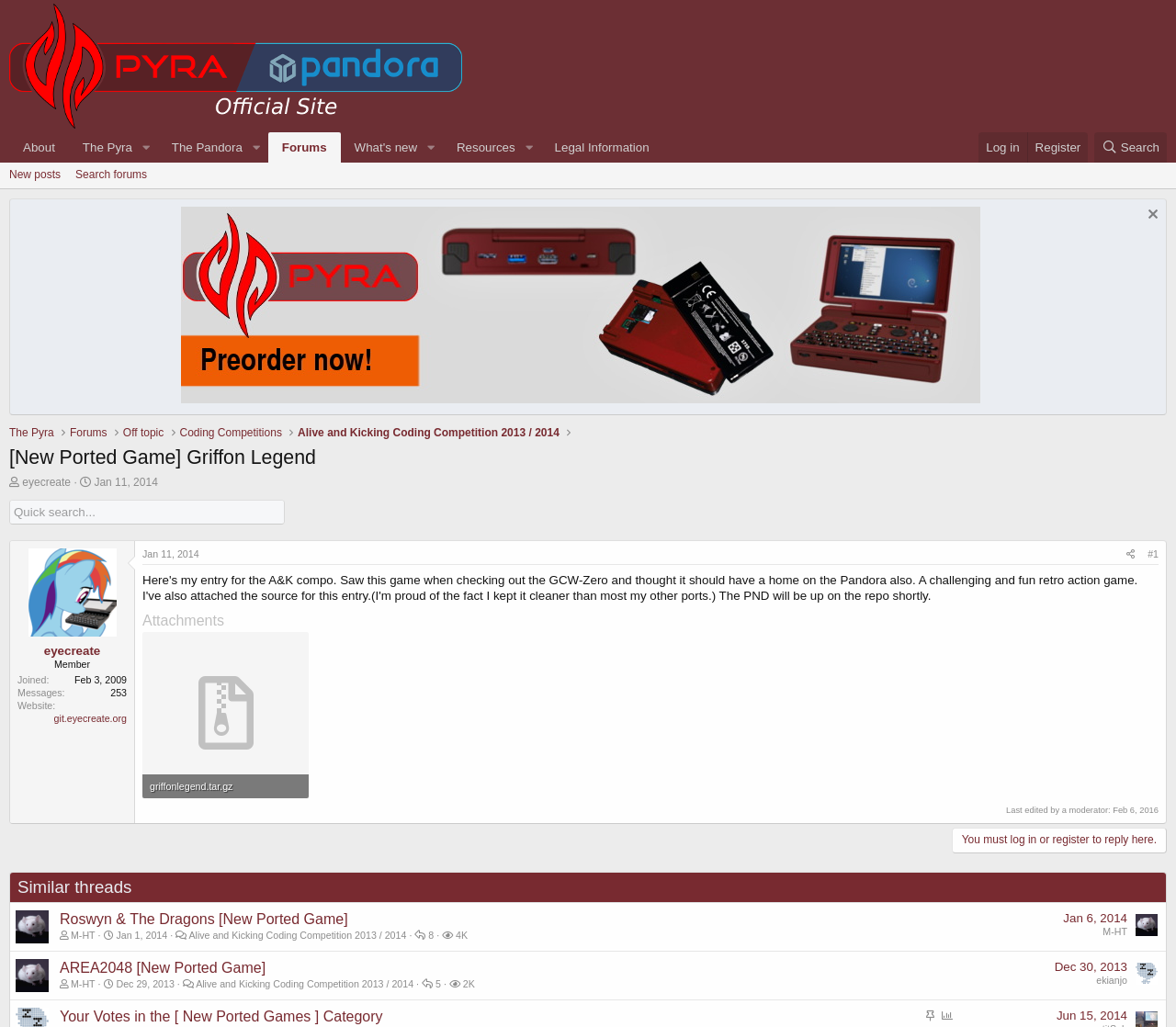Provide the bounding box coordinates of the area you need to click to execute the following instruction: "View thread starter's profile".

[0.019, 0.463, 0.06, 0.476]